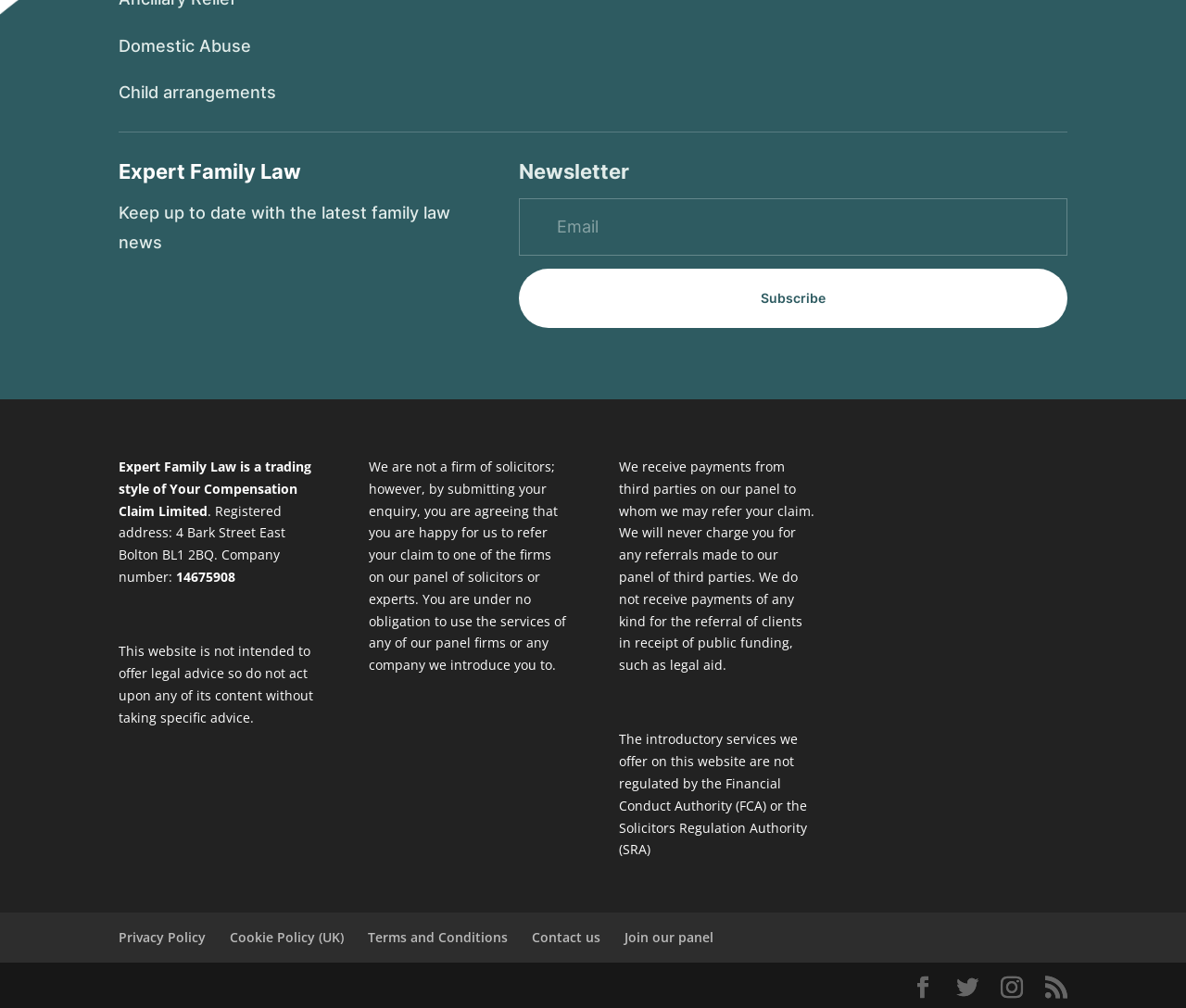Find the bounding box coordinates of the clickable region needed to perform the following instruction: "View the 'Recent Posts' section". The coordinates should be provided as four float numbers between 0 and 1, i.e., [left, top, right, bottom].

None